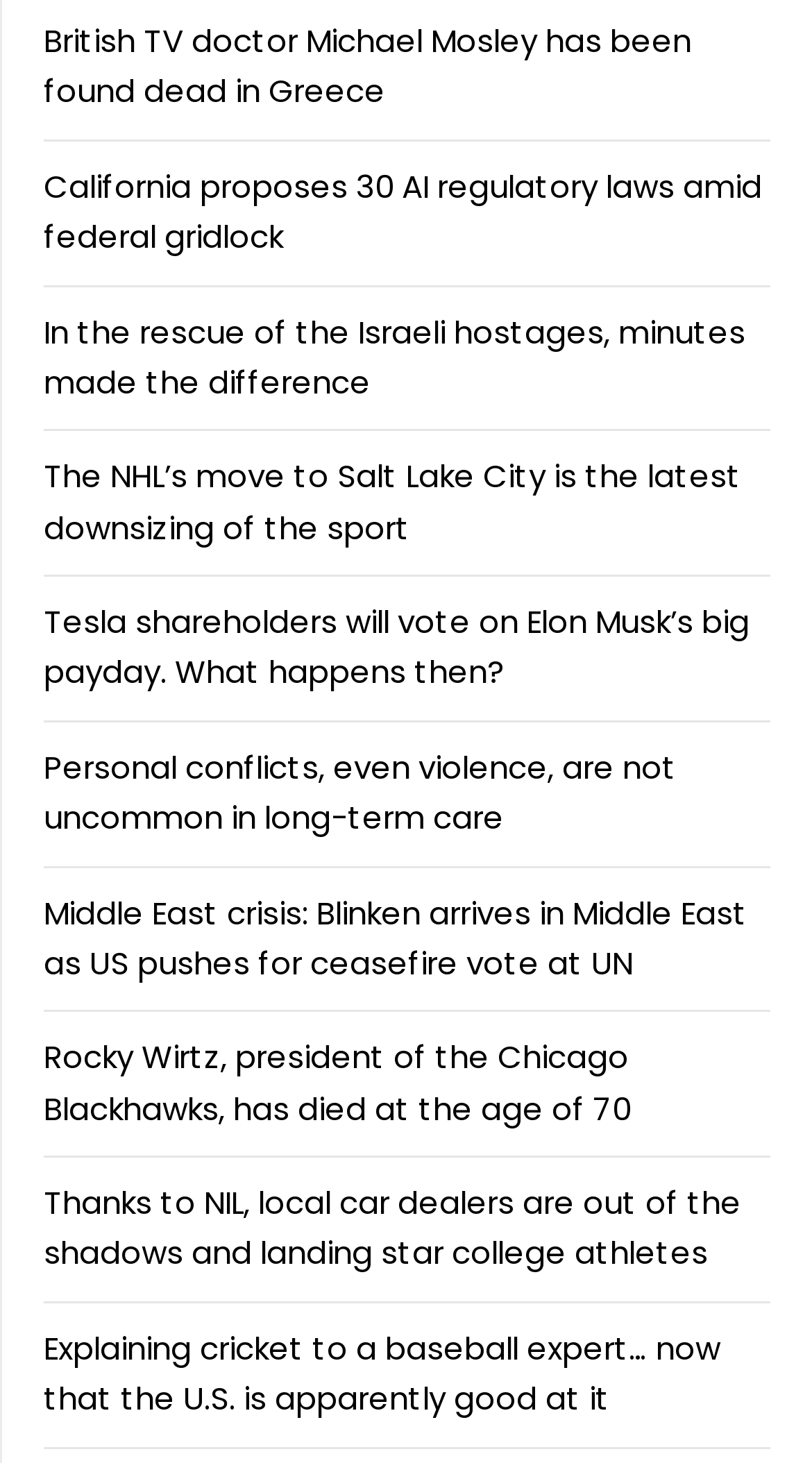Locate the bounding box coordinates of the area to click to fulfill this instruction: "Discover how NIL is changing college athletics". The bounding box should be presented as four float numbers between 0 and 1, in the order [left, top, right, bottom].

[0.054, 0.807, 0.913, 0.872]